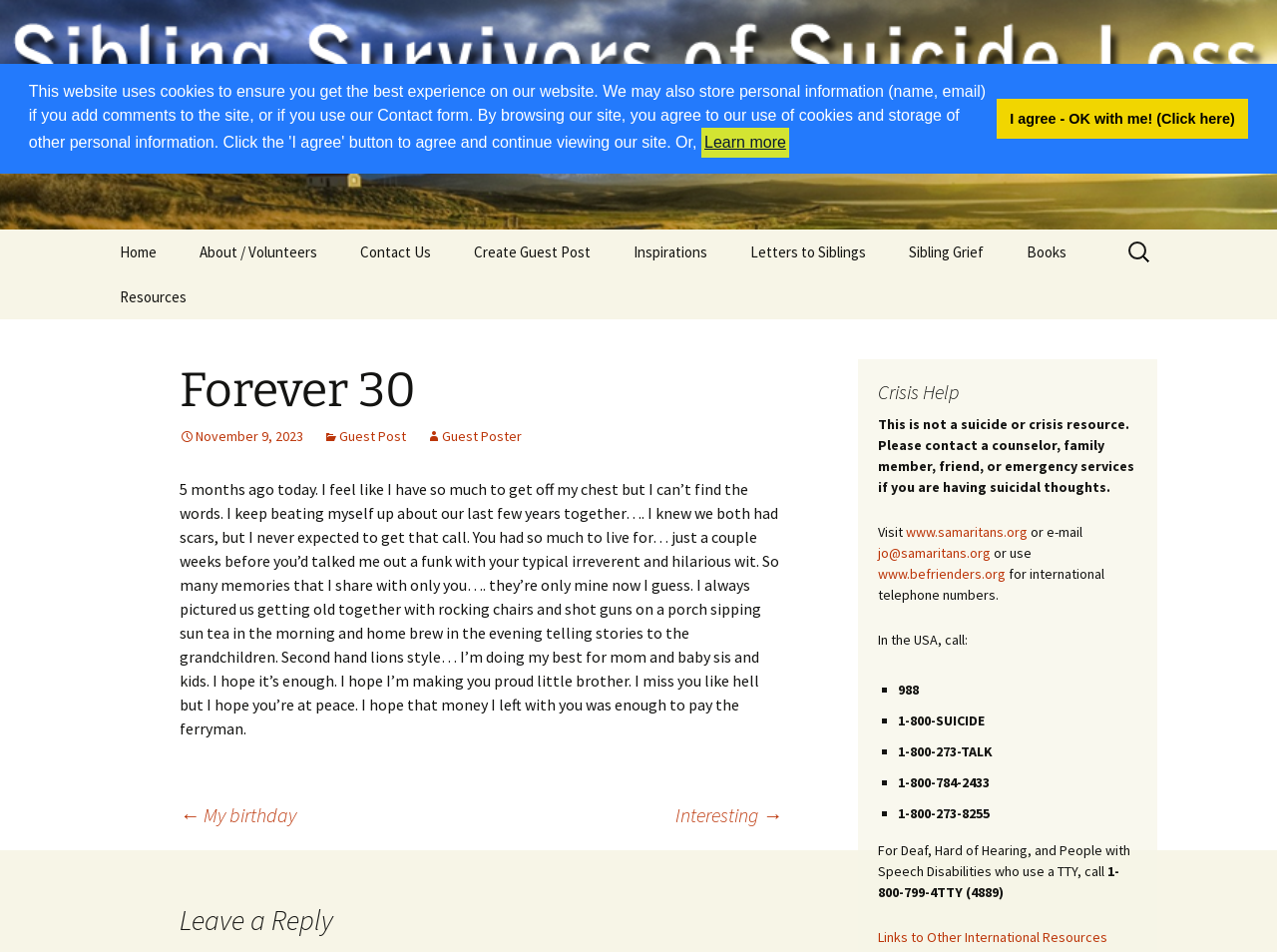What is the name of the website?
Look at the screenshot and give a one-word or phrase answer.

Forever 30